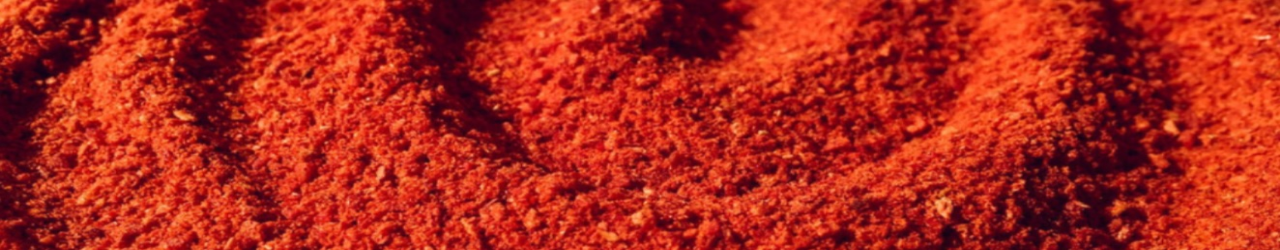Provide a thorough and detailed response to the question by examining the image: 
What is the texture of the powder?

The small granules visible in the image indicate that the powder has a finely ground texture, which suggests freshness and quality of the spice.